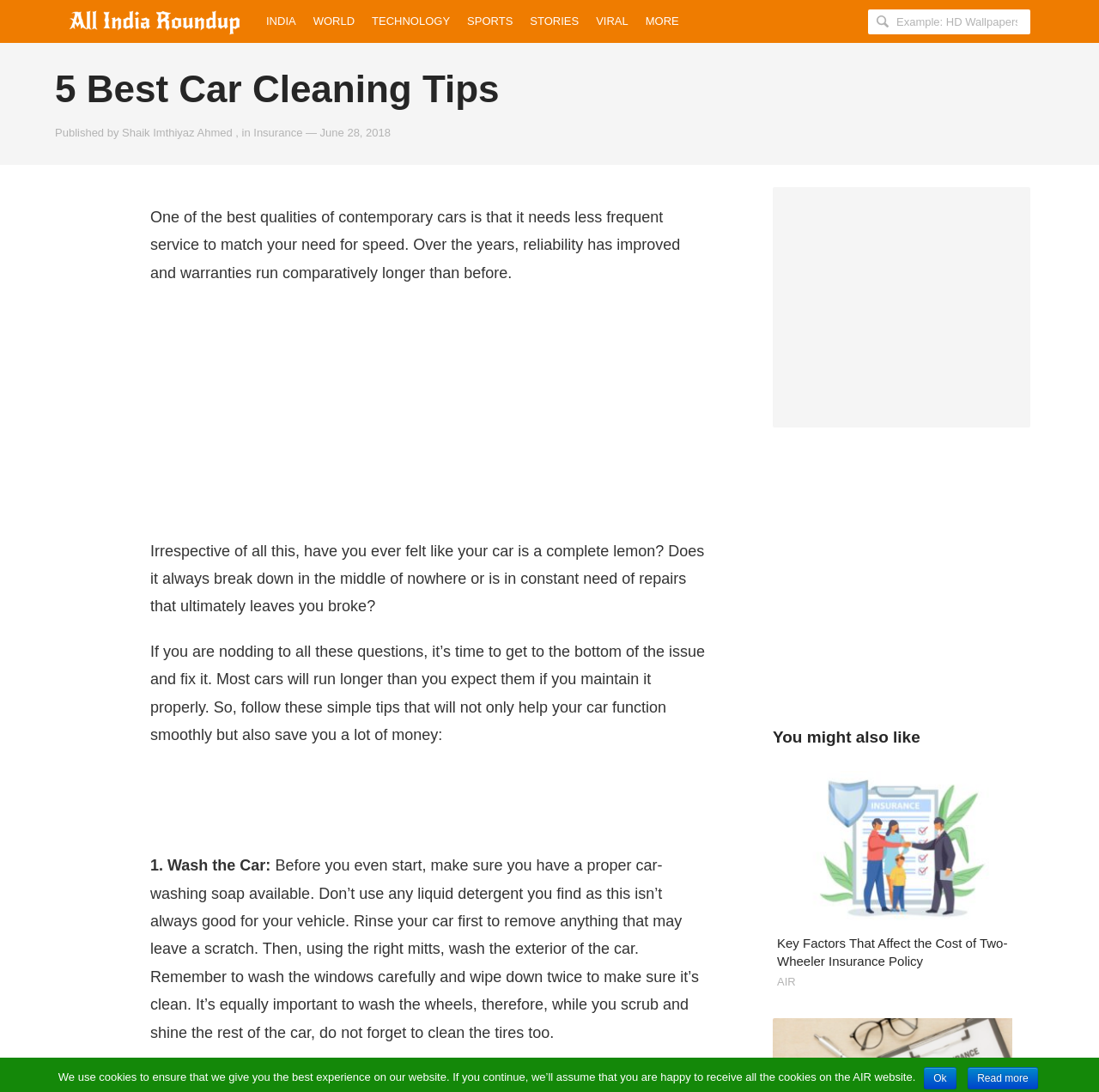How many car cleaning tips are provided in the article?
Offer a detailed and full explanation in response to the question.

The article provides a list of car cleaning tips, and at least two tips are explicitly mentioned, namely washing the car and maintaining the car's interiors.